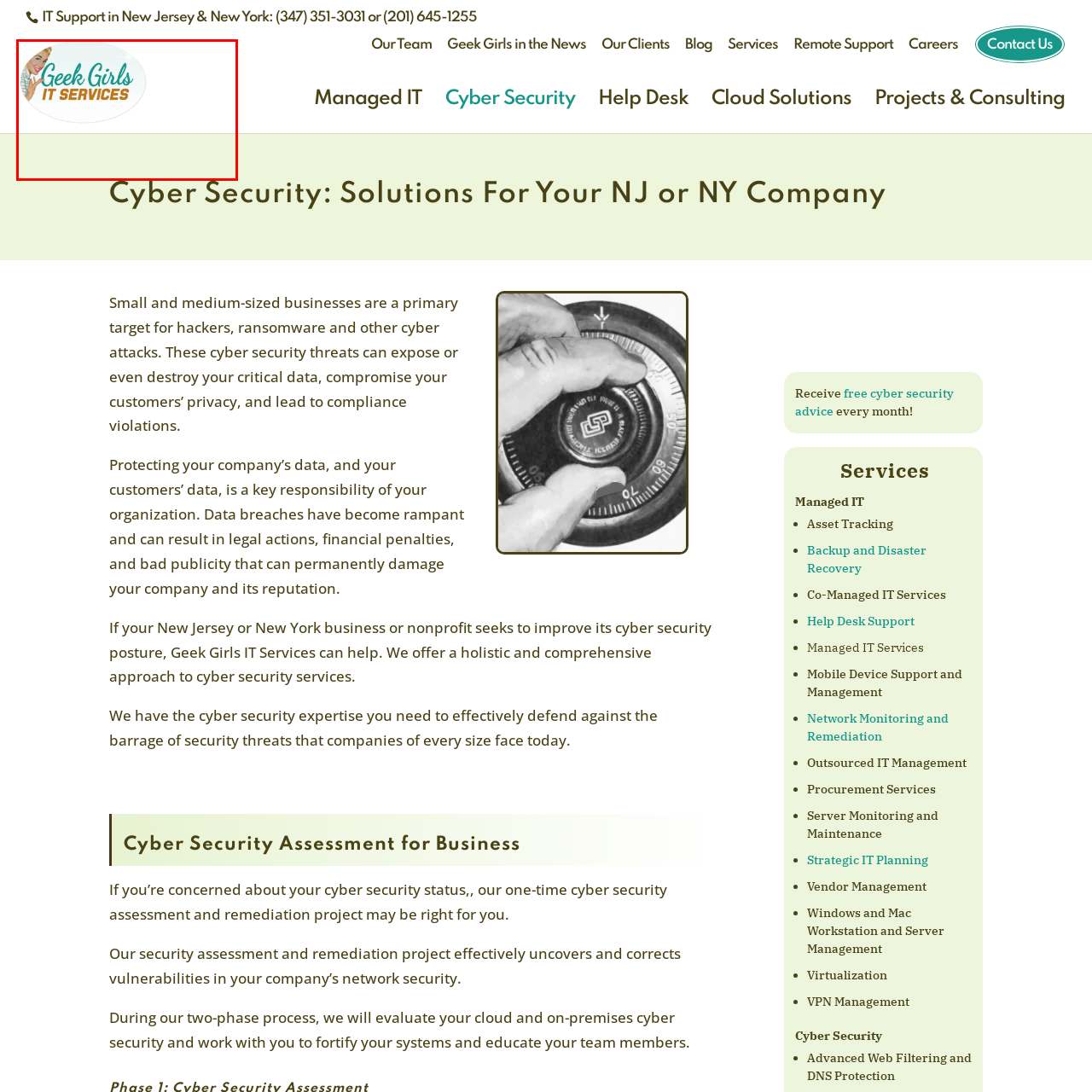What is the company's focus?
Please carefully analyze the image highlighted by the red bounding box and give a thorough response based on the visual information contained within that section.

The logo encapsulates the company’s focus on delivering IT support, specifically tailored for clients in New Jersey and New York, reflecting an inviting and engaging brand identity.